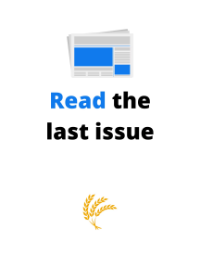Please give a one-word or short phrase response to the following question: 
What does the wheat emblem signify?

Community and tradition